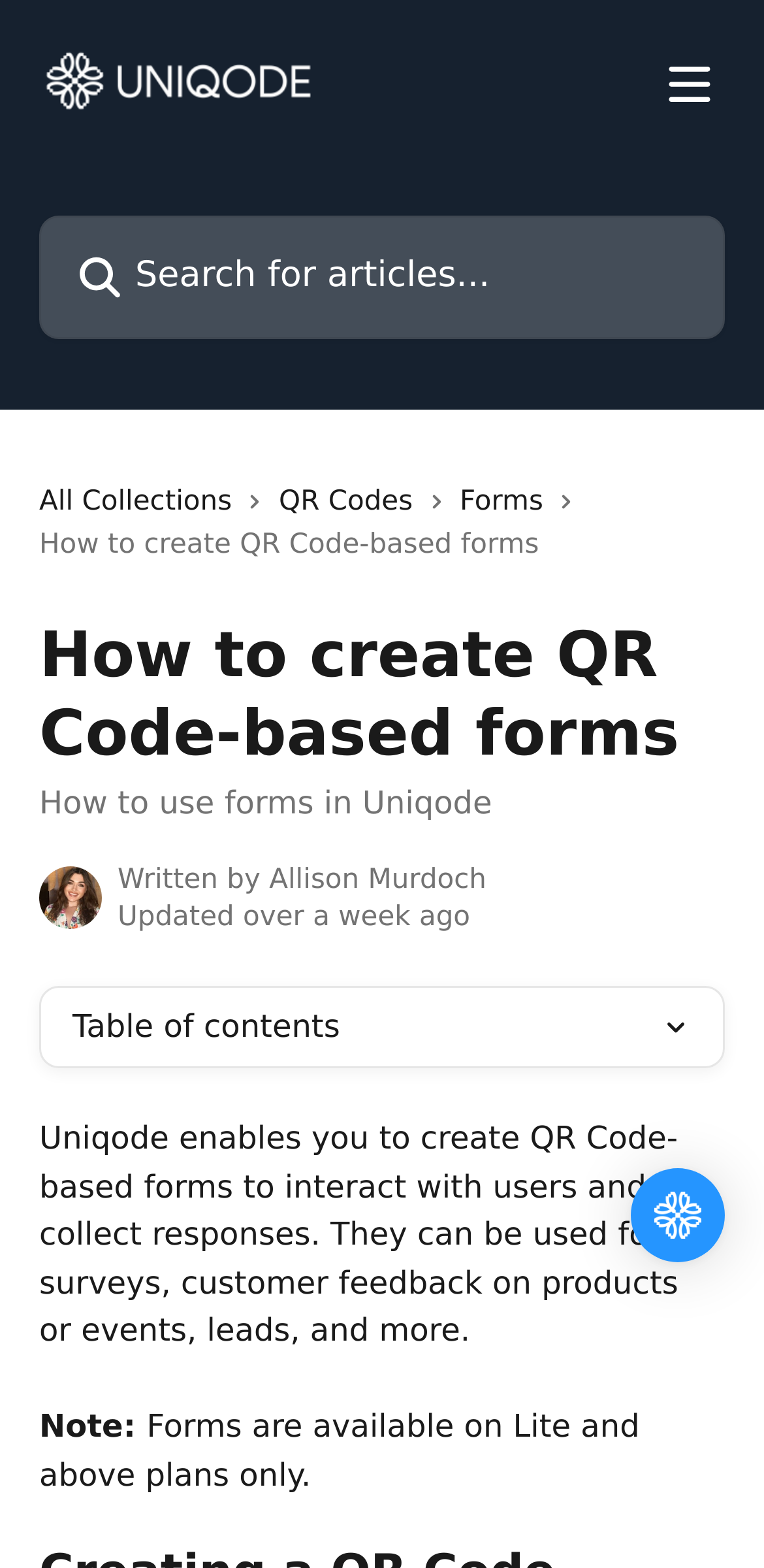Find and provide the bounding box coordinates for the UI element described here: "Site Map". The coordinates should be given as four float numbers between 0 and 1: [left, top, right, bottom].

None